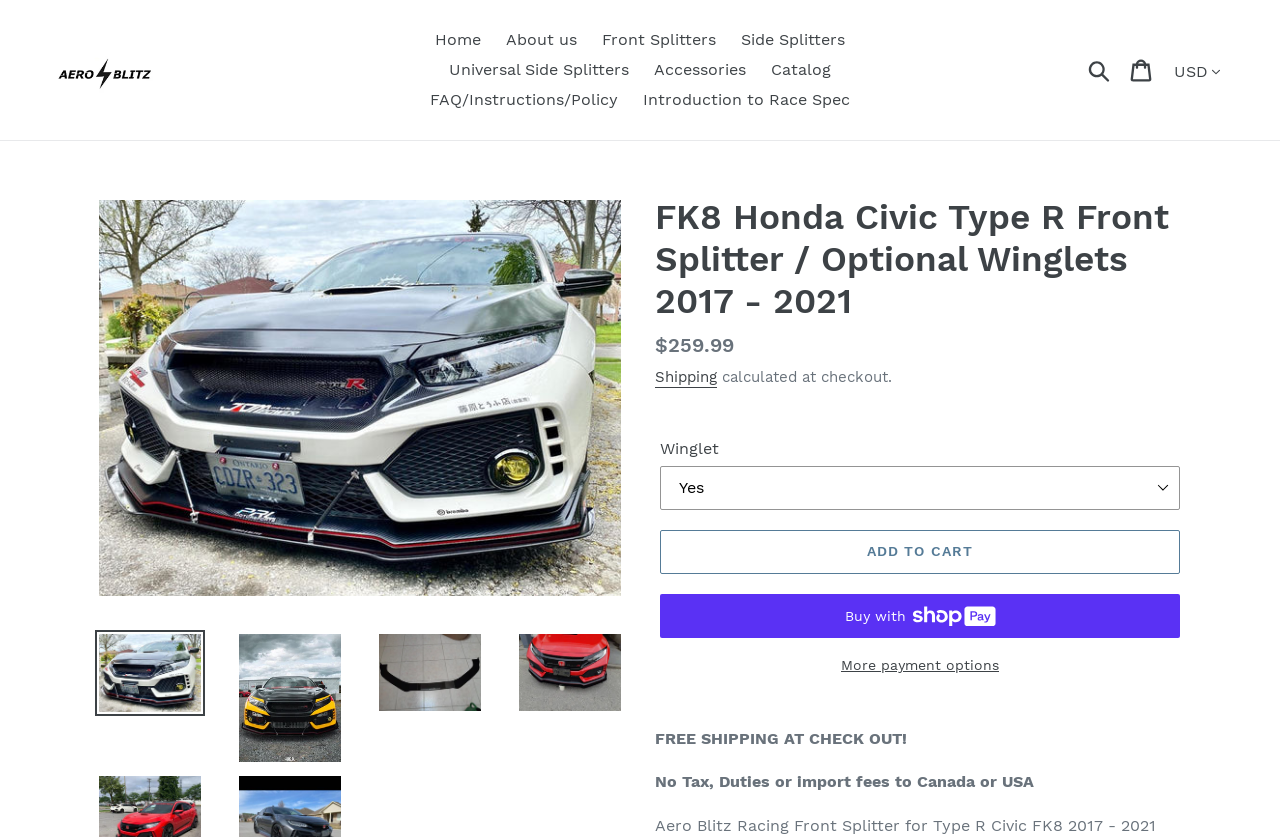Analyze and describe the webpage in a detailed narrative.

This webpage is an e-commerce page for a car part, specifically an Aero Blitz Racing Front Splitter for a Type R Civic FK8 2017-2021 vehicle. At the top, there is a navigation menu with links to "Home", "About us", "Front Splitters", "Side Splitters", "Universal Side Splitters", "Accessories", "Catalog", "FAQ/Instructions/Policy", and "Introduction to Race Spec". 

To the right of the navigation menu, there is a search button and a cart link. Below the navigation menu, there is a large image of the car part, which takes up most of the top half of the page. 

Below the image, there is a heading that reads "FK8 Honda Civic Type R Front Splitter / Optional Winglets 2017 - 2021". Underneath the heading, there is a description list with a regular price of $259.99. 

To the right of the description list, there is a link to "Shipping" and a note that the shipping cost will be calculated at checkout. Below this, there is an option to select a winglet and an "Add to cart" button. 

Further down the page, there are buttons to "Buy now with ShopPay" and "More payment options". At the very bottom of the page, there are three lines of text that read "FREE SHIPPING AT CHECK OUT!", "No Tax, Duties or import fees to Canada or USA", and "Aero Blitz Racing Front Splitter for Type R Civic FK8 2017 - 2021".